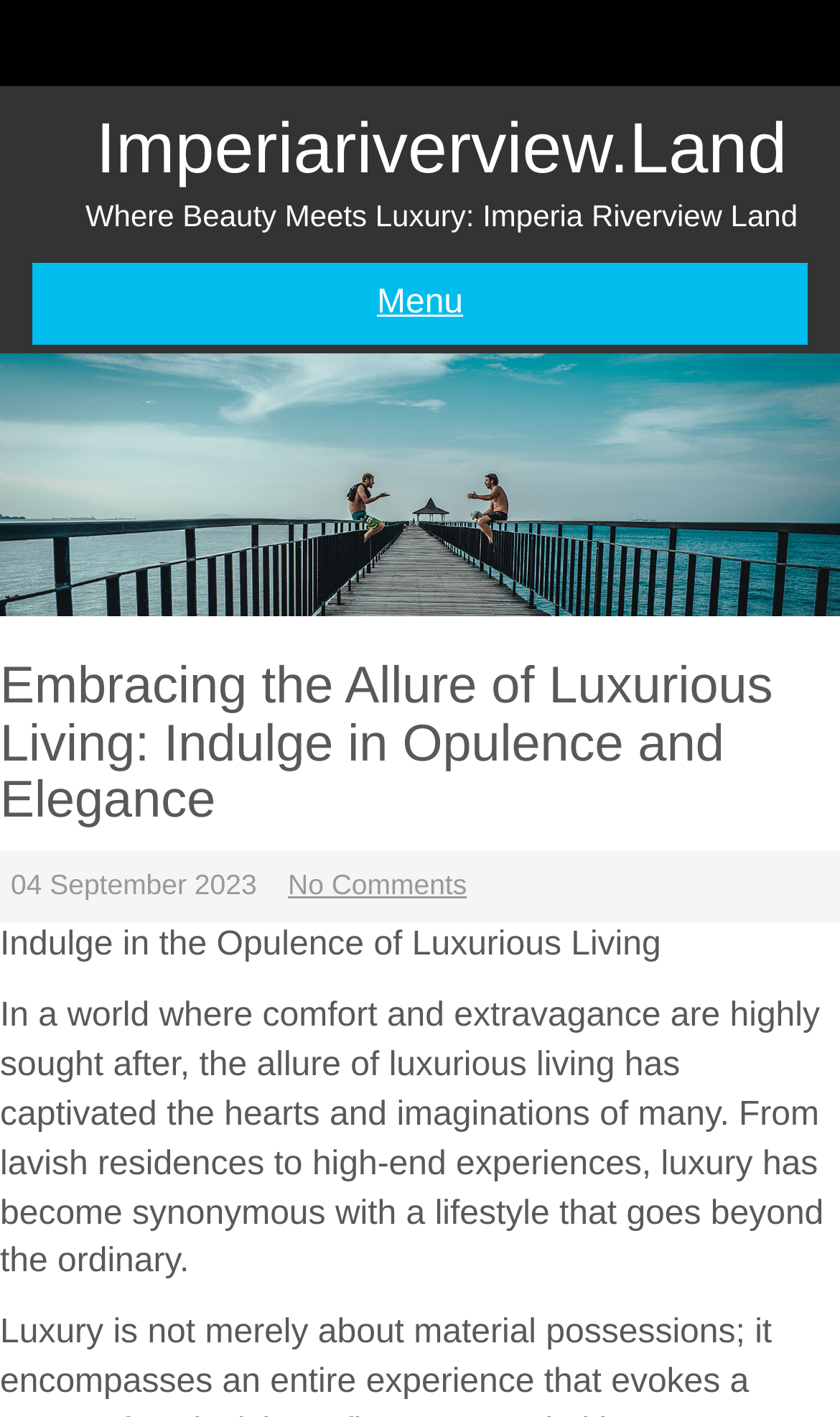What is the date of the latest article?
Give a single word or phrase as your answer by examining the image.

04 September 2023